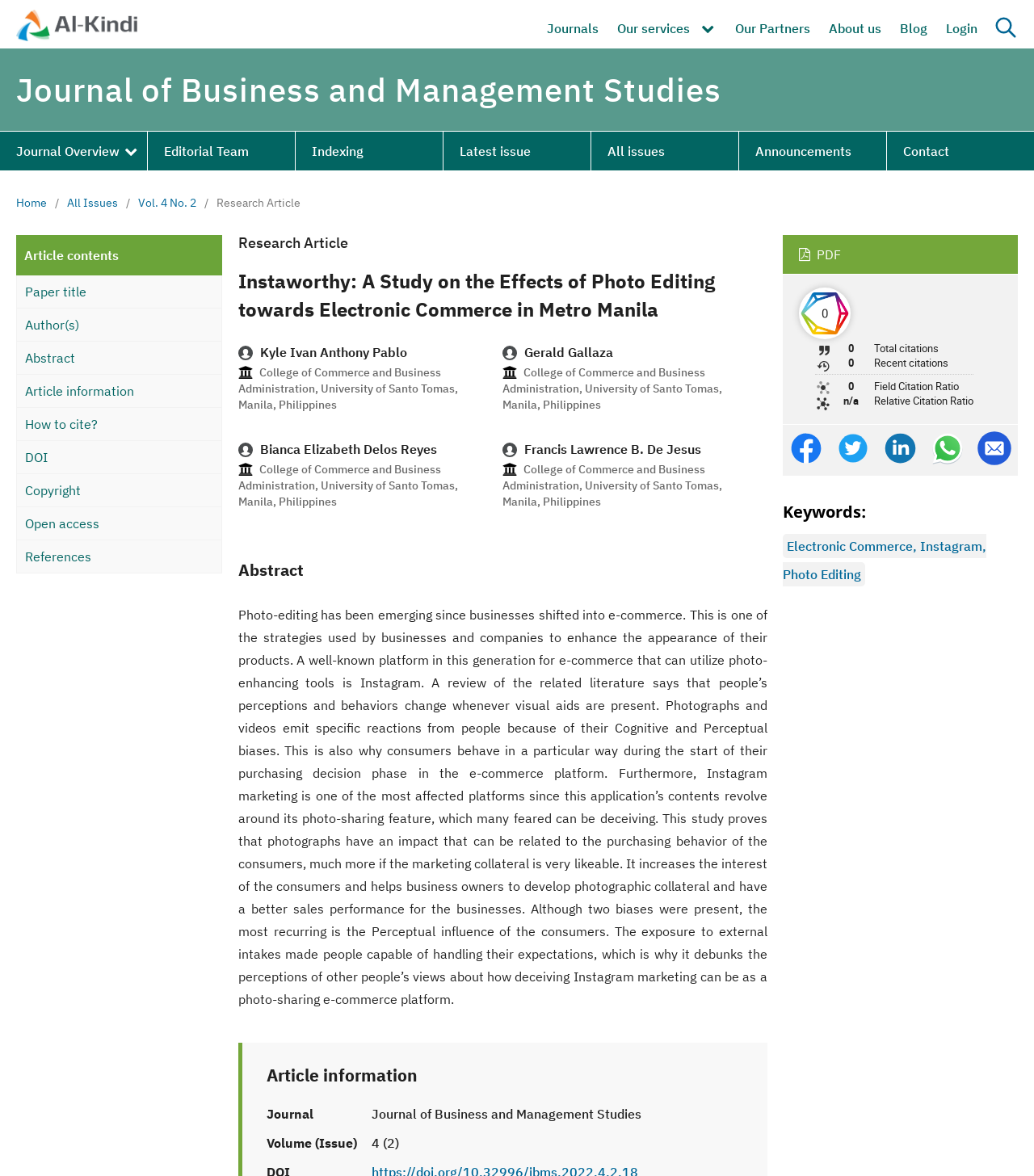Please find the bounding box coordinates of the element that you should click to achieve the following instruction: "Download the article in PDF format". The coordinates should be presented as four float numbers between 0 and 1: [left, top, right, bottom].

[0.757, 0.2, 0.984, 0.232]